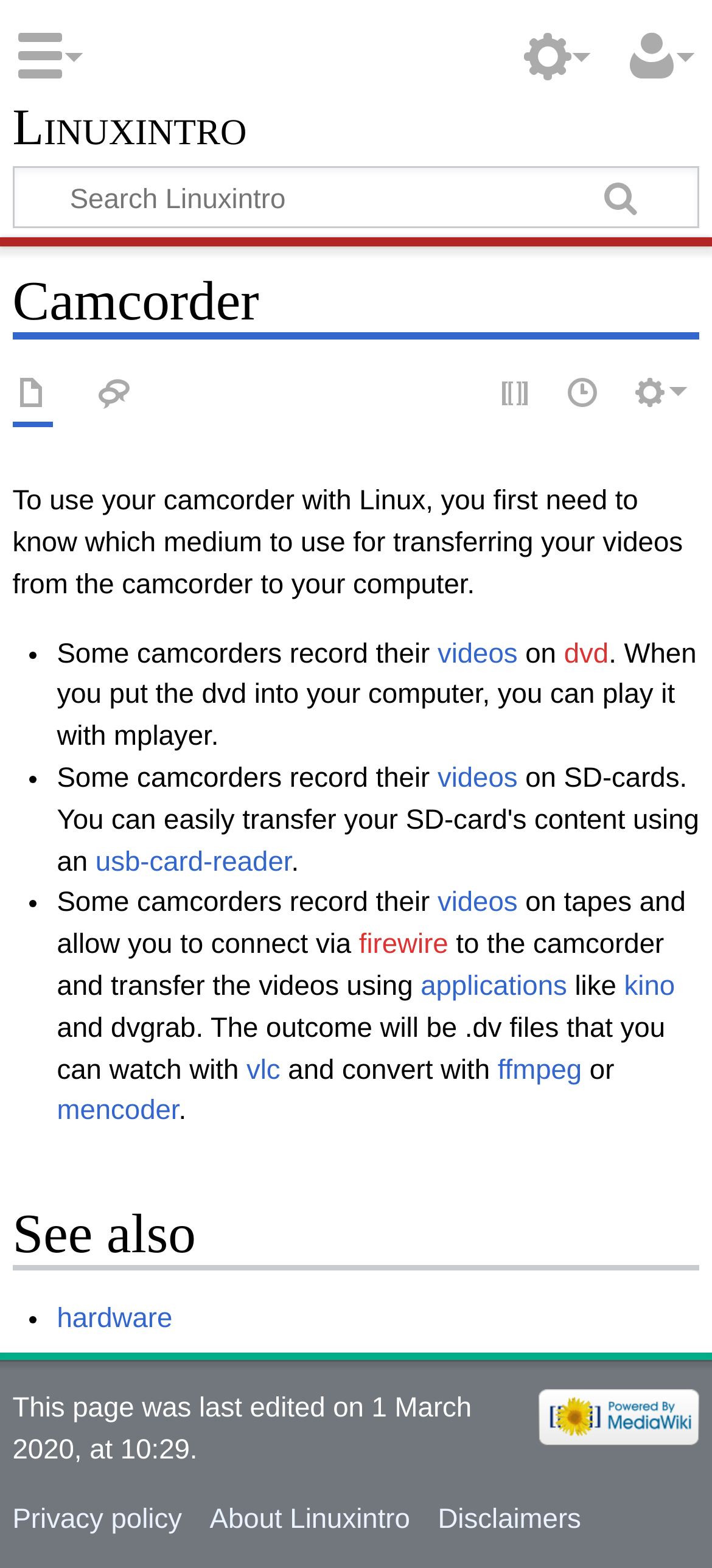Offer an in-depth caption of the entire webpage.

The webpage is about using a camcorder with Linux, with the title "Camcorder - Linuxintro" at the top. Below the title, there is a heading "Anonymous" and a link to "Linuxintro". A search box with a "Go" button is located on the top right corner.

The main content of the page is divided into sections. The first section has a heading "Camcorder" and provides information on how to use a camcorder with Linux. The text explains that some camcorders record videos on DVDs, which can be played with mplayer, while others record on tapes and can be connected via firewire to transfer videos using applications like kino and dvgrab.

The section is followed by a list of three bullet points, each describing a different method of recording and transferring videos from a camcorder. The list includes links to relevant terms like "videos", "dvd", "usb-card-reader", "firewire", and "applications".

Below the list, there is a section with a heading "See also" that provides additional resources related to the topic. This section includes a link to "hardware".

On the top left corner, there is a navigation menu with links to "Namespaces", "More", and "Page actions". The "Page actions" menu includes links to "View source" and "History".

At the bottom of the page, there are links to "Privacy policy", "About Linuxintro", and "Disclaimers", as well as a note indicating that the page was last edited on 1 March 2020. There is also an image with the text "Powered by MediaWiki" on the bottom right corner.